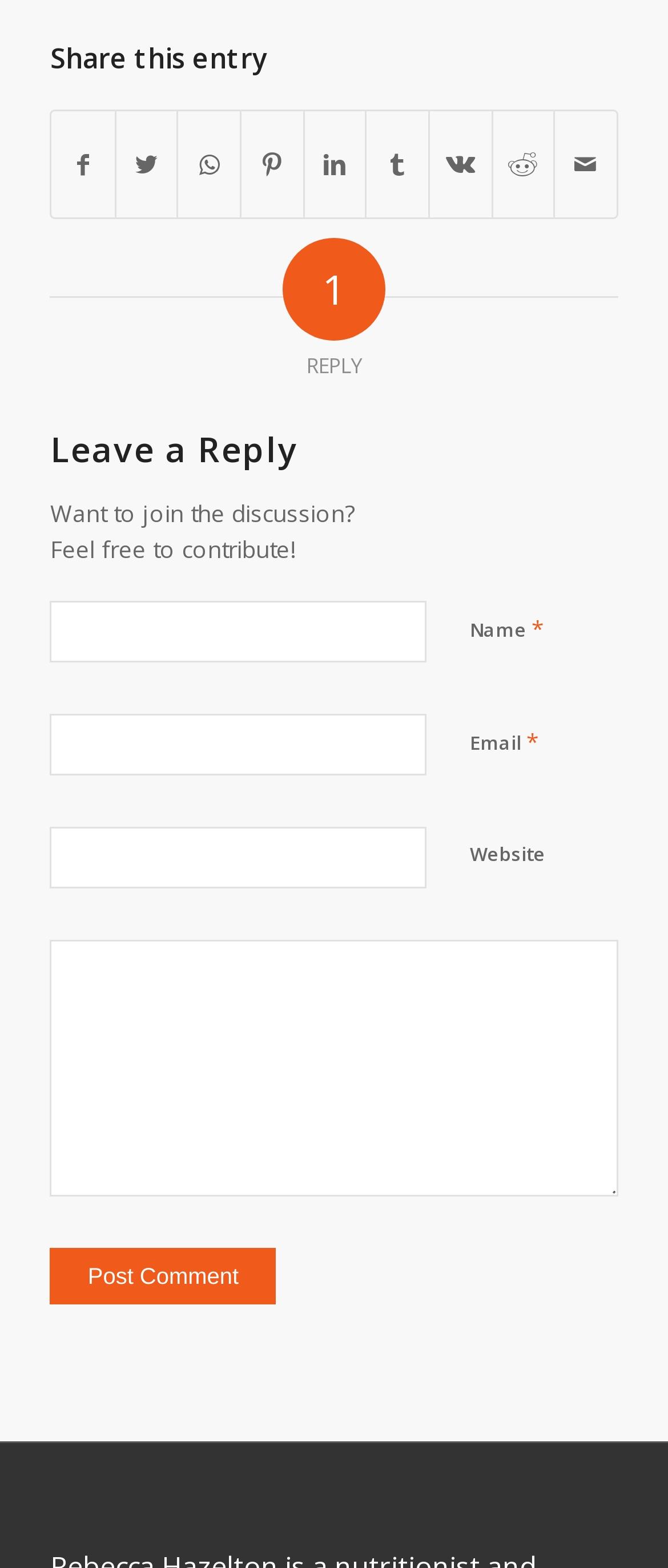Kindly provide the bounding box coordinates of the section you need to click on to fulfill the given instruction: "Share by Mail".

[0.831, 0.071, 0.922, 0.138]